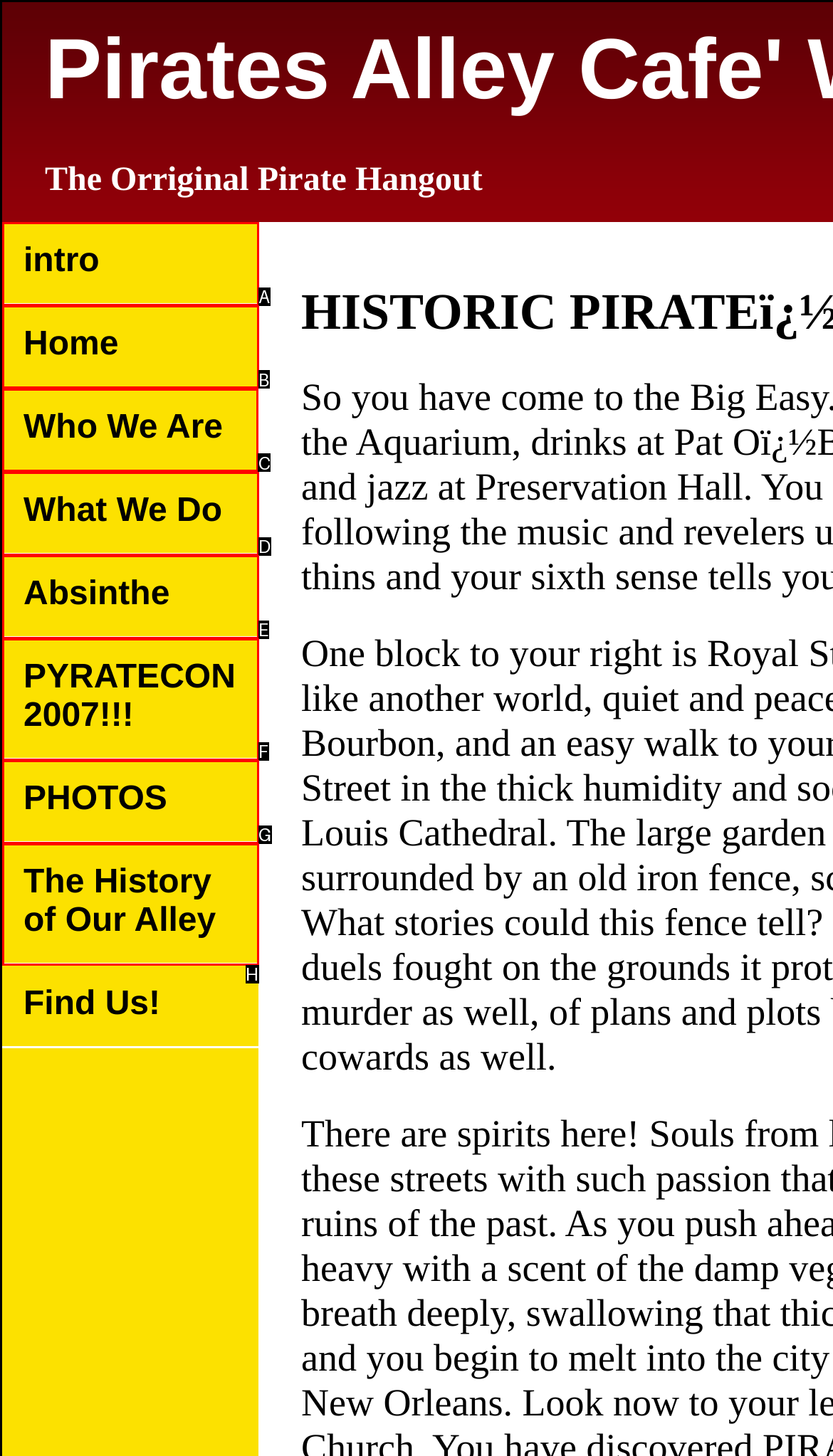Identify the letter of the UI element I need to click to carry out the following instruction: Call the office

None